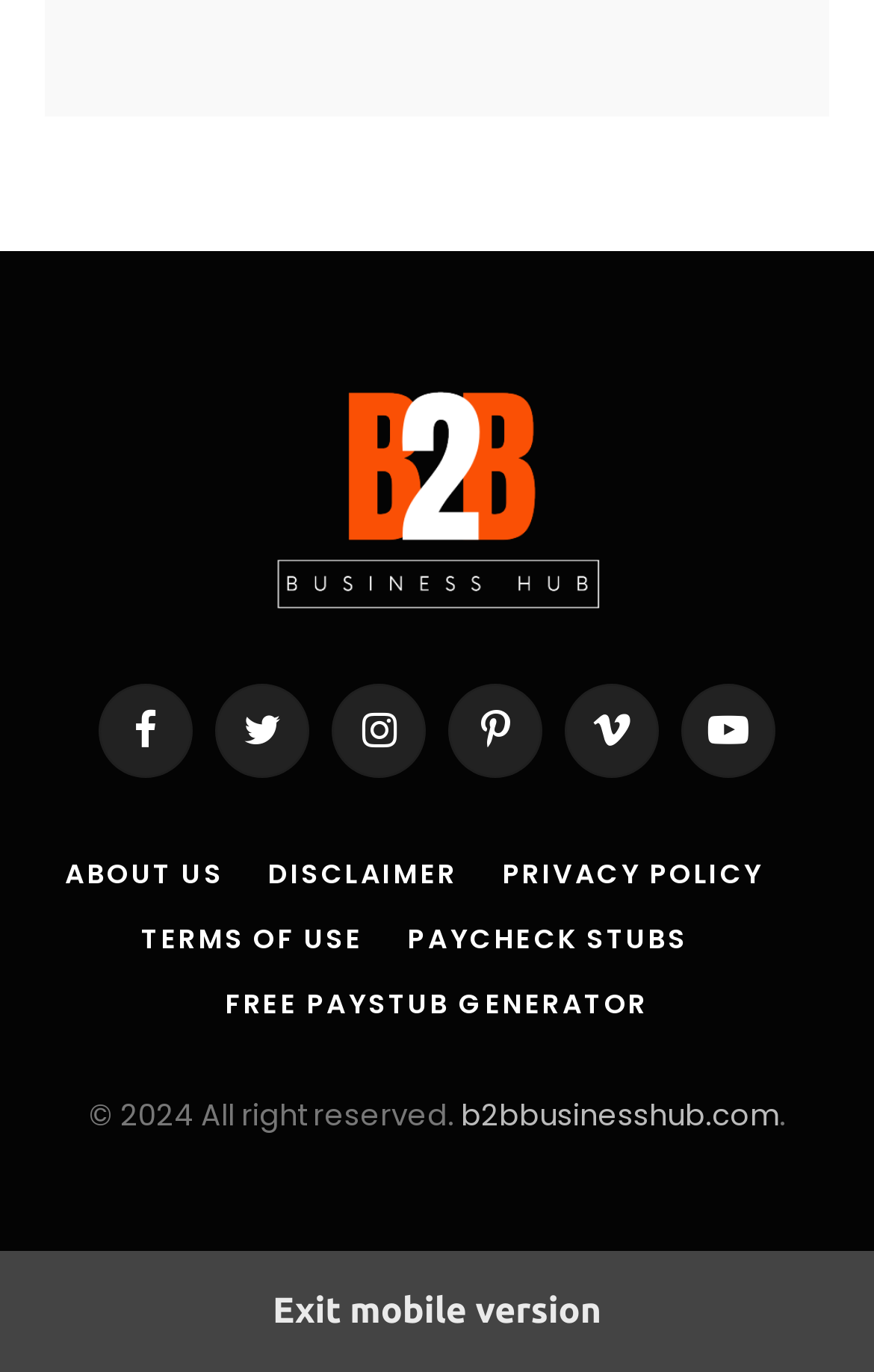Determine the bounding box for the UI element as described: "Terms of use". The coordinates should be represented as four float numbers between 0 and 1, formatted as [left, top, right, bottom].

[0.162, 0.67, 0.416, 0.698]